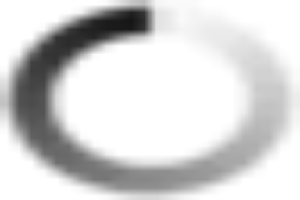Respond to the question below with a single word or phrase:
What is the benefit of attending the training sessions?

Enhance expertise in SCADA systems